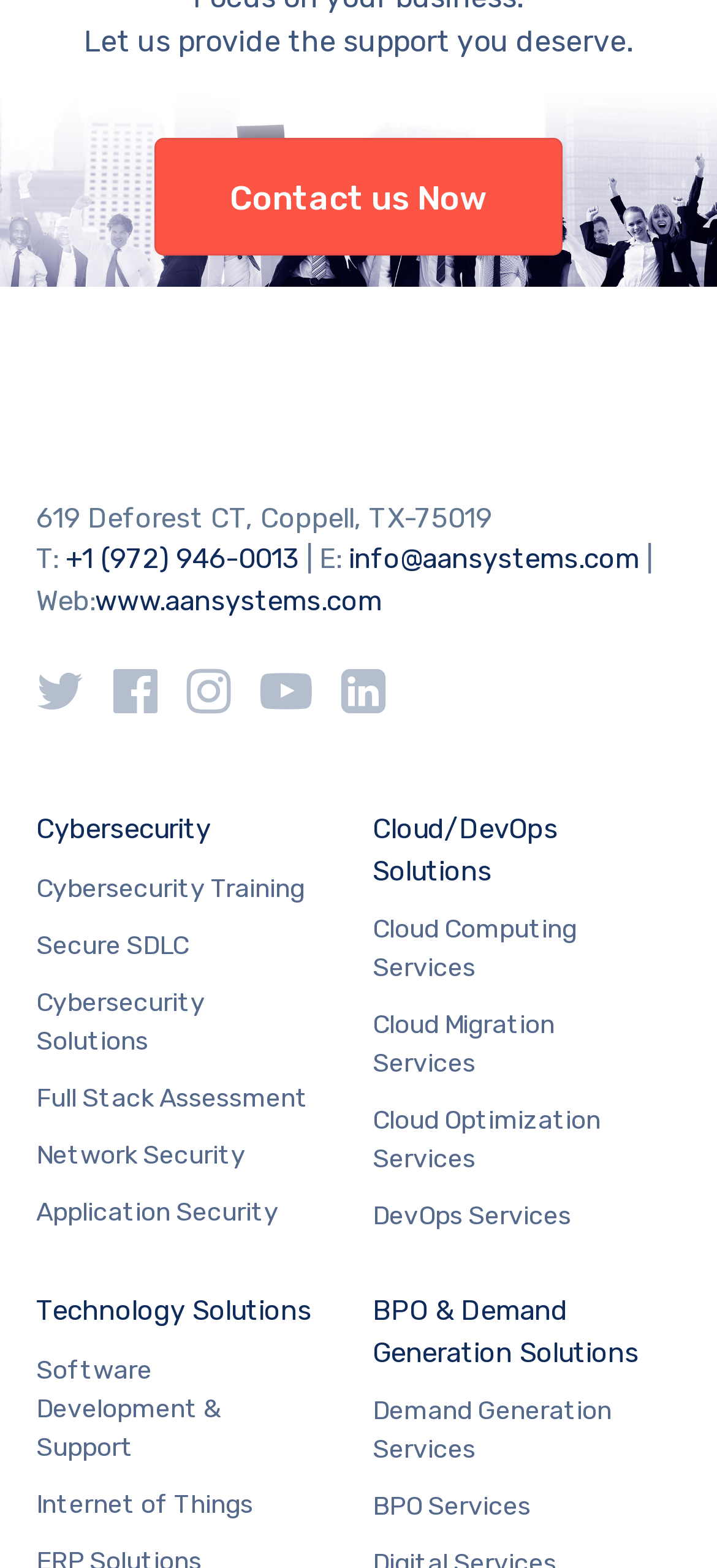What is the phone number of the company?
Refer to the screenshot and answer in one word or phrase.

+1 (972) 946-0013